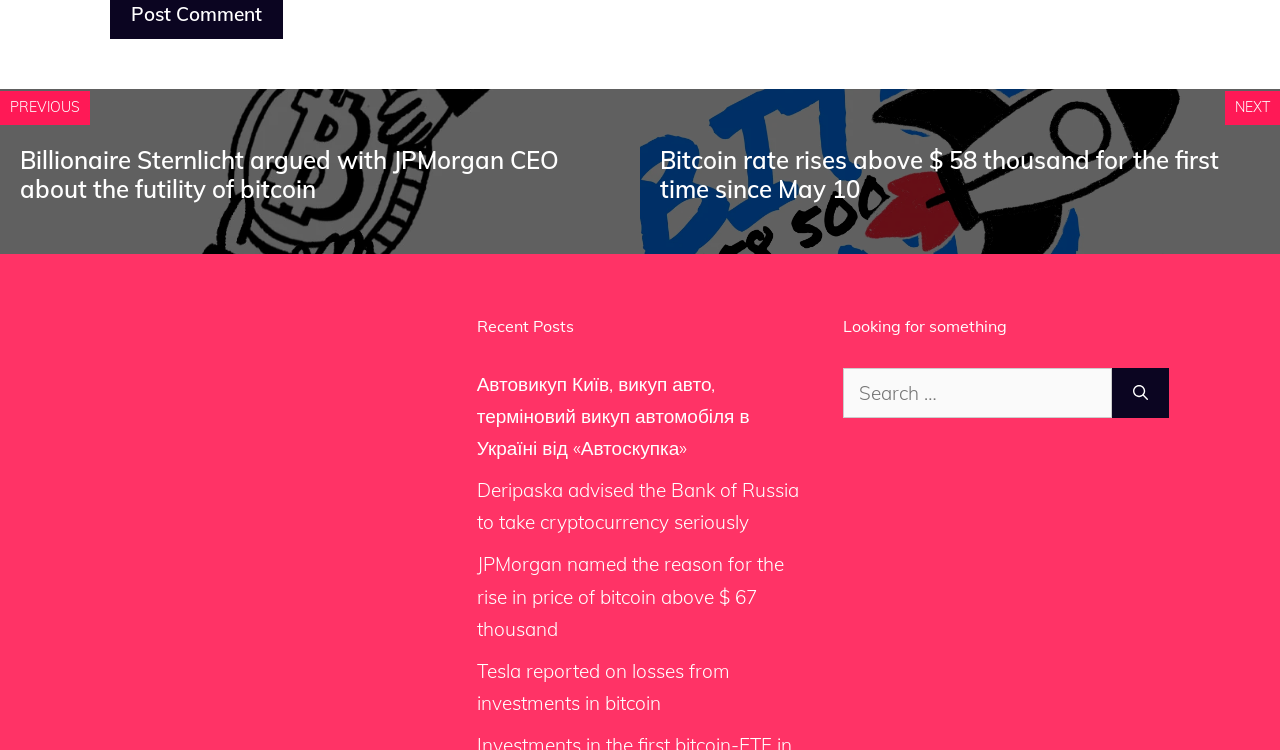What is the purpose of the 'NEXT' button?
From the image, respond using a single word or phrase.

To navigate to the next page